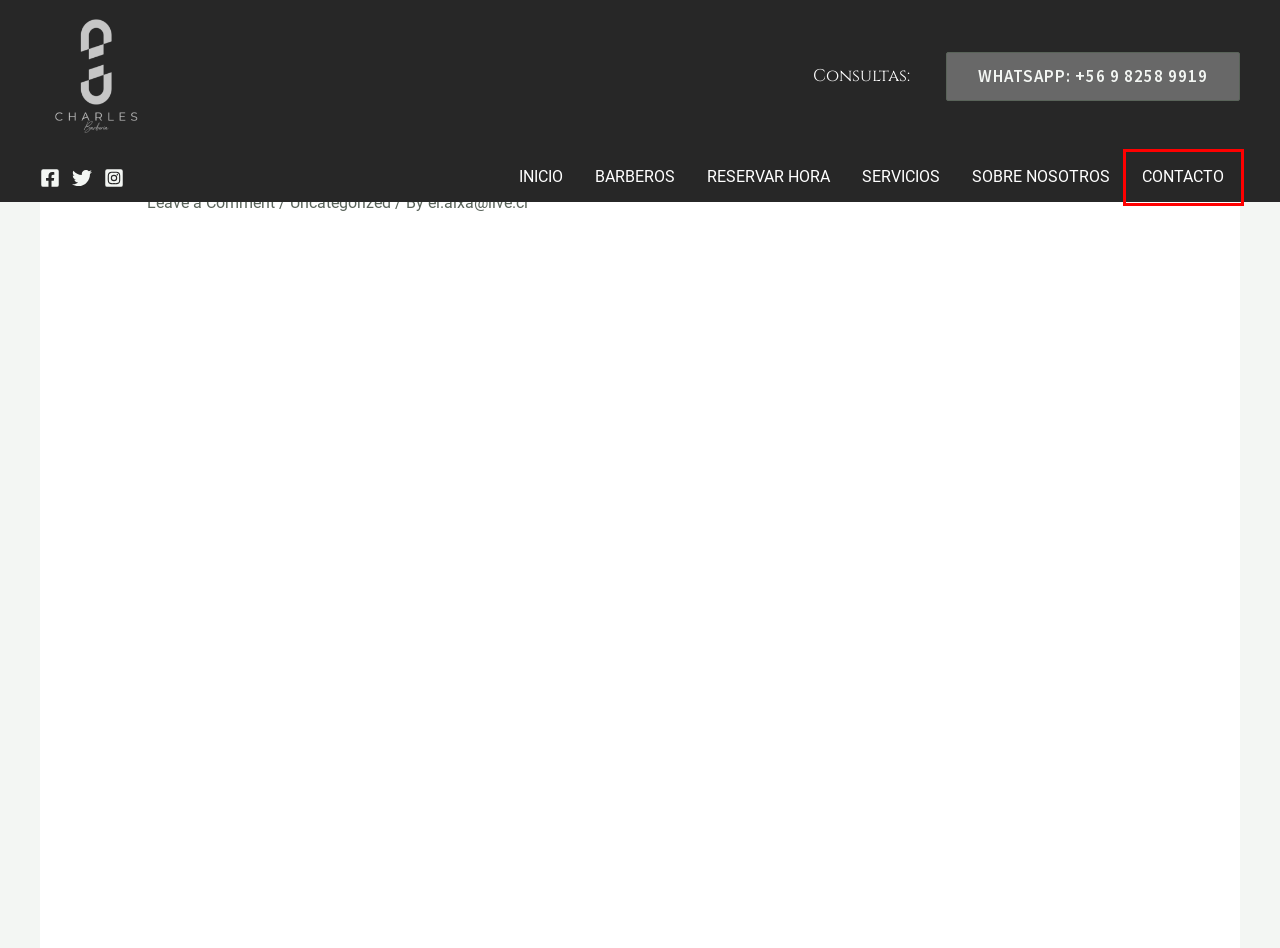You see a screenshot of a webpage with a red bounding box surrounding an element. Pick the webpage description that most accurately represents the new webpage after interacting with the element in the red bounding box. The options are:
A. Barberos – Charles Barberia
B. el.alxa@live.cl – Charles Barberia
C. Uncategorized – Charles Barberia
D. Contacto – Charles Barberia
E. Practice Areas – Charles Barberia
F. Charles Barberia – Charles  Barberia
G. About – Charles Barberia
H. Reserva Hora – Charles Barberia

D